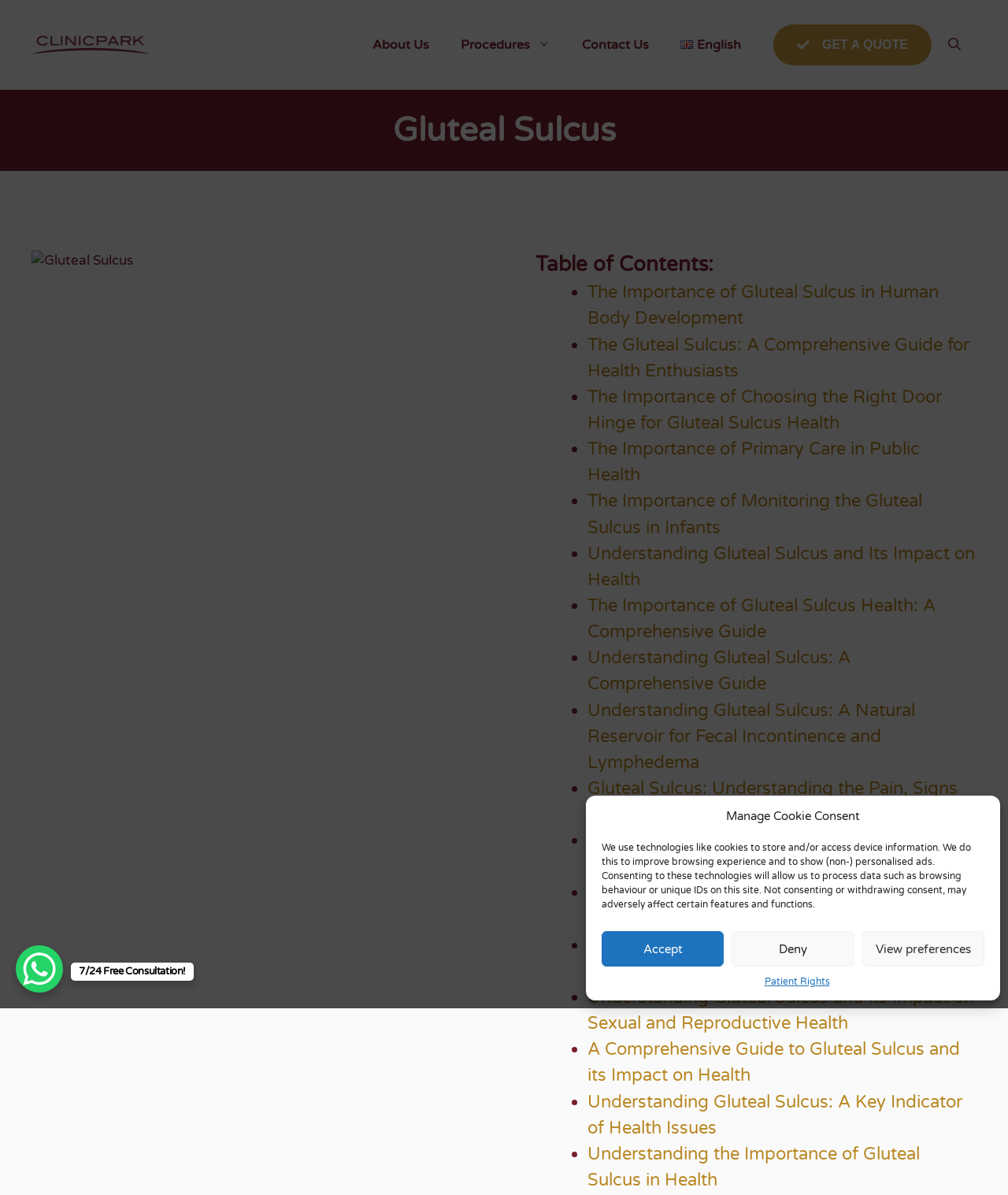Determine the bounding box for the UI element as described: "Patient Rights". The coordinates should be represented as four float numbers between 0 and 1, formatted as [left, top, right, bottom].

[0.758, 0.815, 0.823, 0.827]